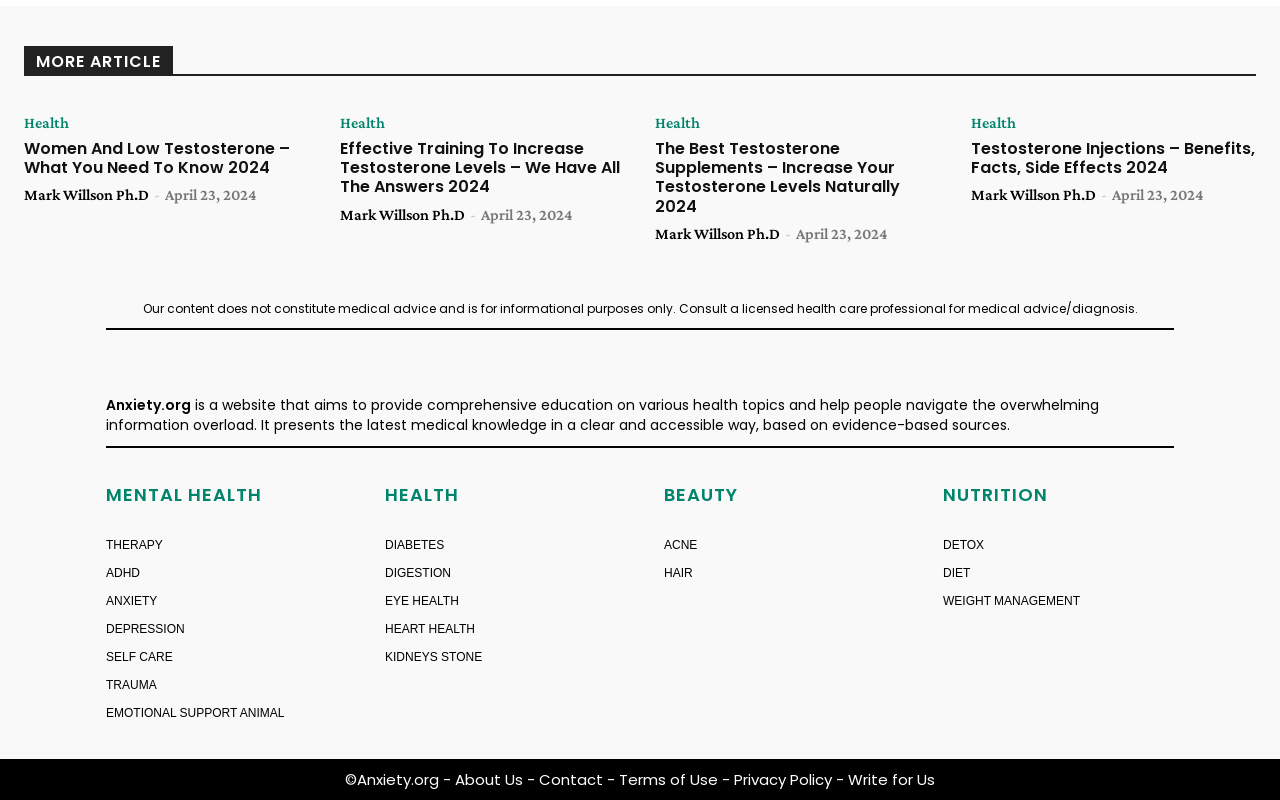Locate the bounding box coordinates of the clickable area needed to fulfill the instruction: "Visit the 'Facebook-f' social media page".

None